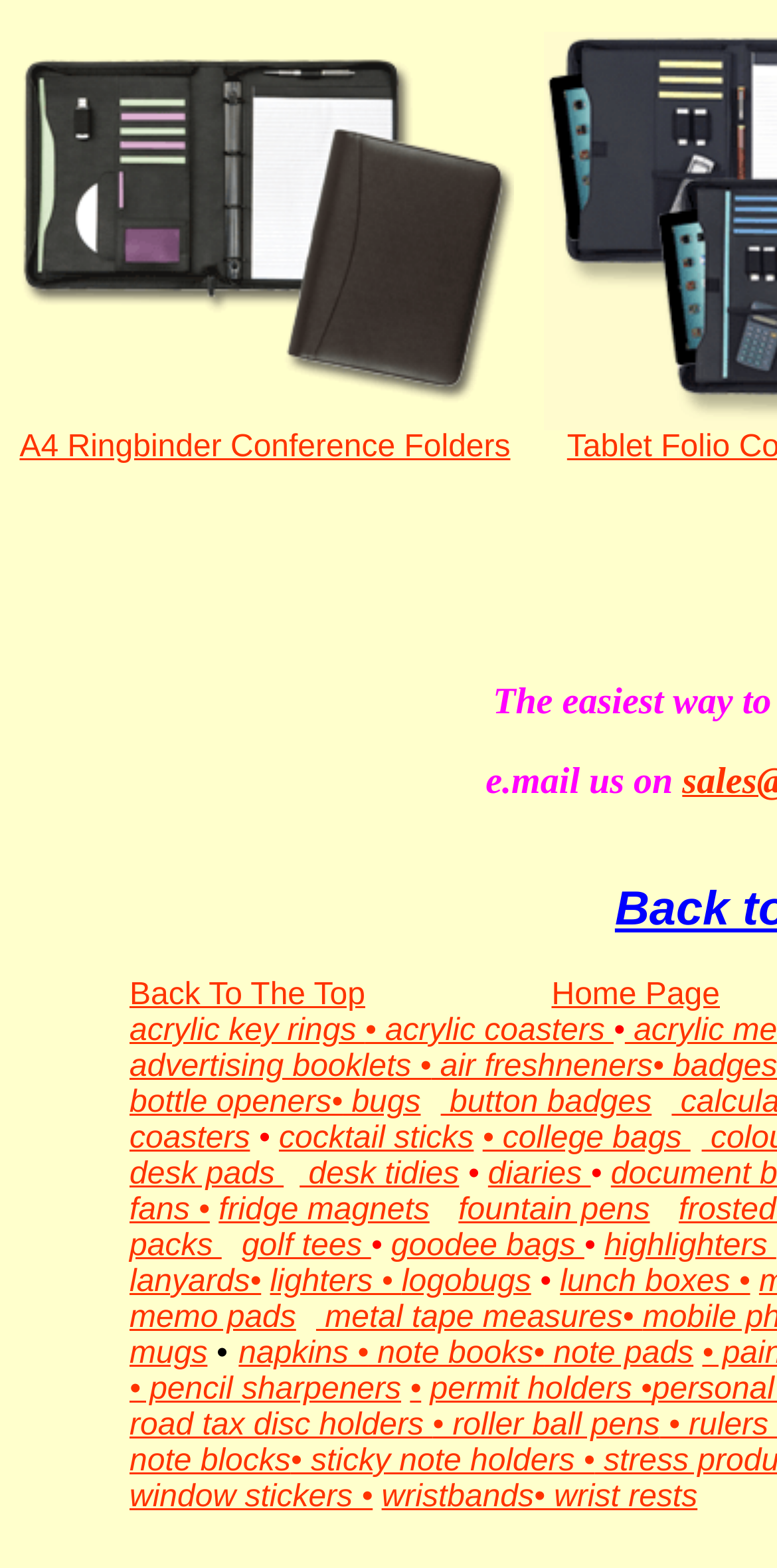Find the bounding box coordinates for the HTML element described in this sentence: "permit holders •". Provide the coordinates as four float numbers between 0 and 1, in the format [left, top, right, bottom].

[0.553, 0.875, 0.839, 0.897]